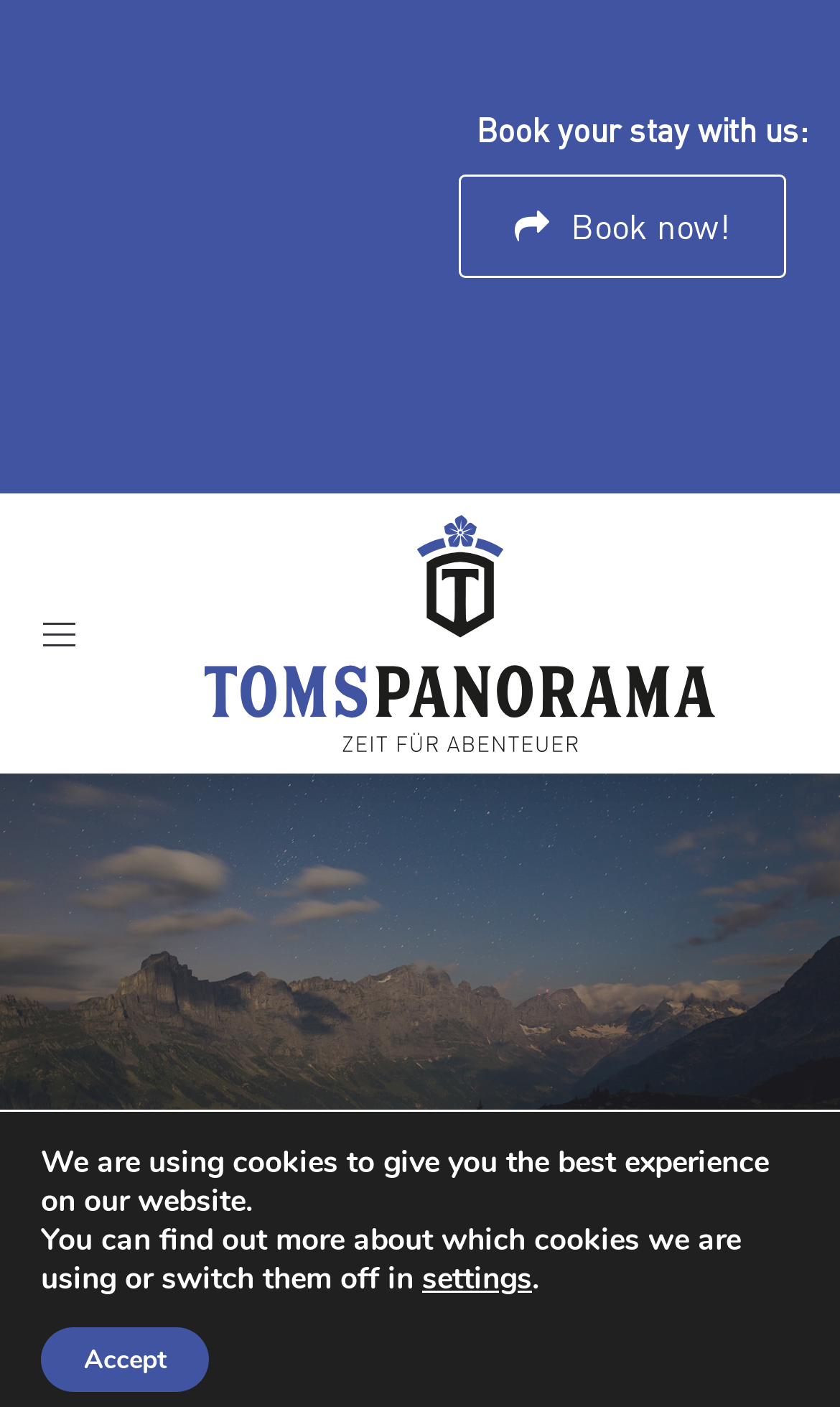Predict the bounding box of the UI element based on this description: "Accept".

[0.049, 0.943, 0.249, 0.989]